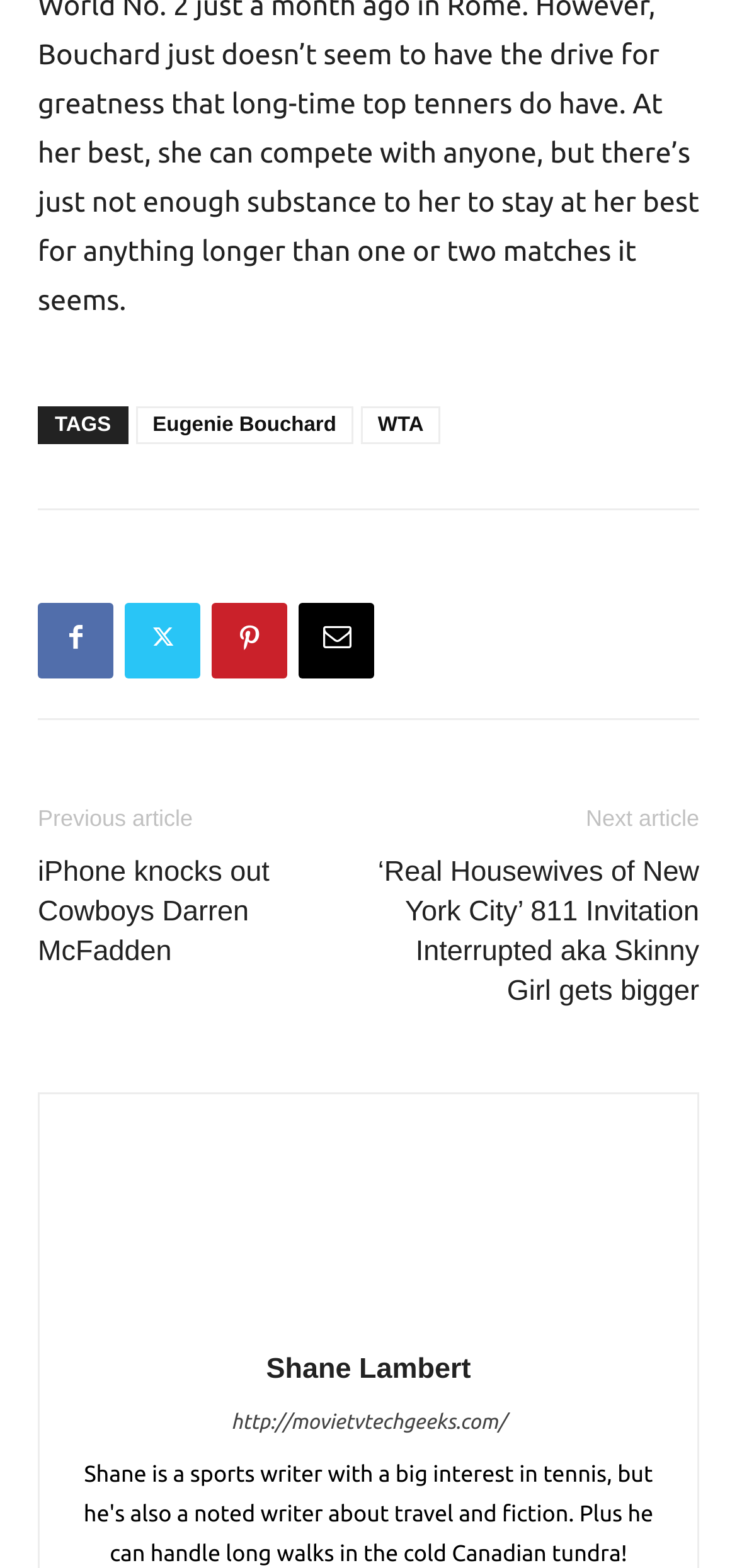How many social media links are present?
Please provide a comprehensive answer based on the visual information in the image.

By examining the webpage, we can see four social media links represented by icons, namely , , , and . These links are likely to be Facebook, Twitter, Instagram, and LinkedIn, respectively.